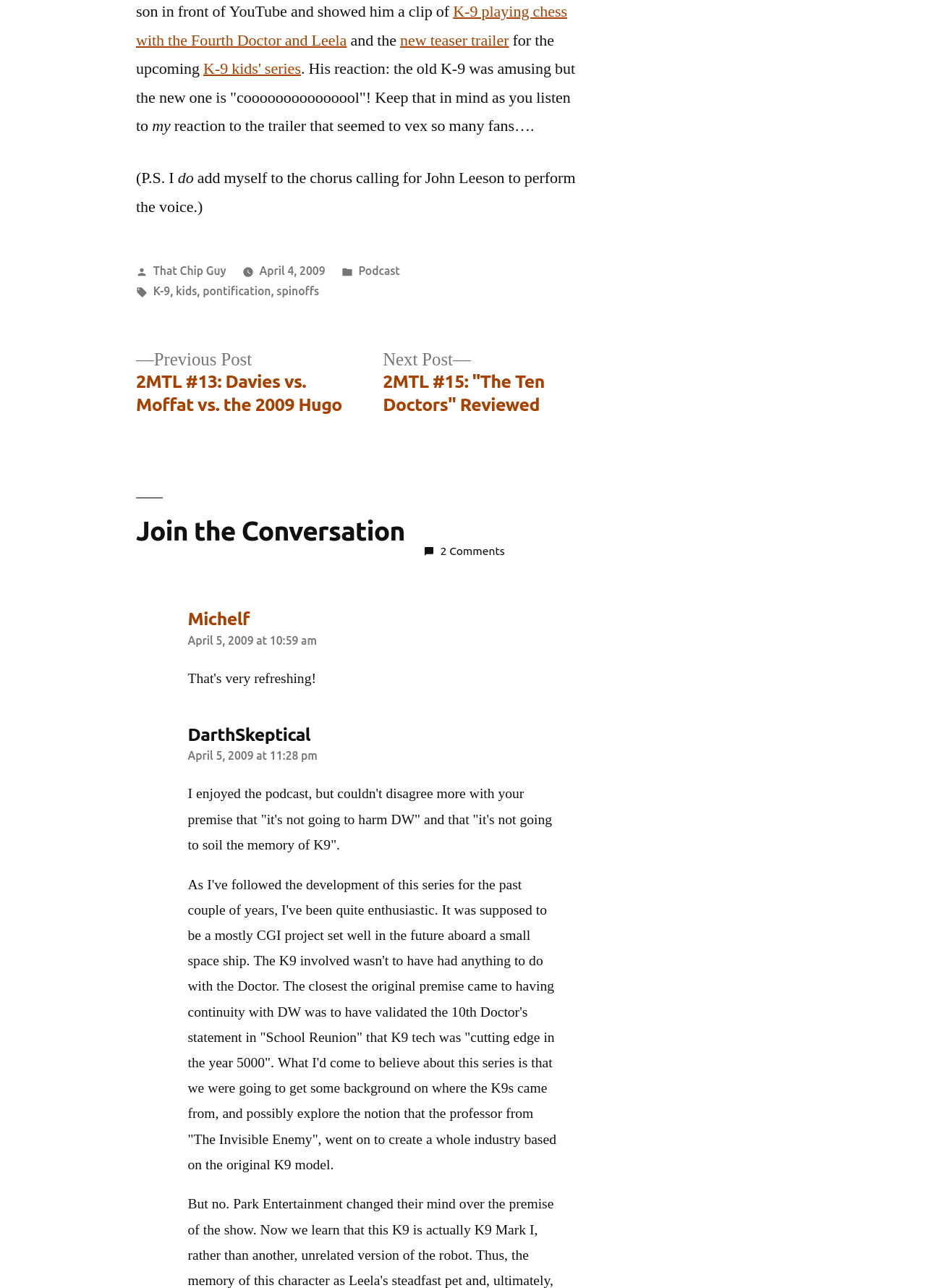Please find the bounding box coordinates in the format (top-left x, top-left y, bottom-right x, bottom-right y) for the given element description. Ensure the coordinates are floating point numbers between 0 and 1. Description: April 4, 2009

[0.28, 0.205, 0.351, 0.215]